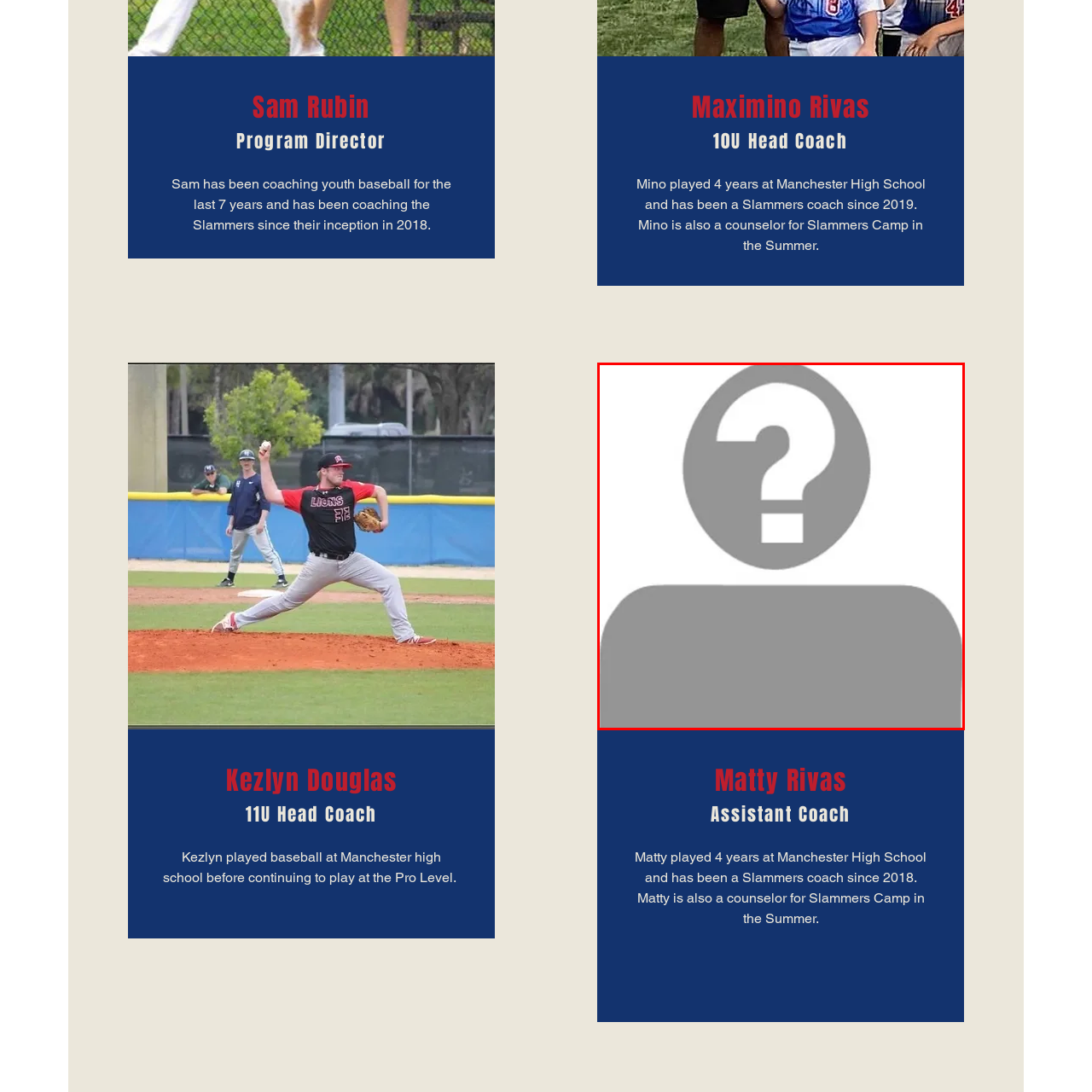What is the purpose of the image design?
Focus on the image highlighted by the red bounding box and give a comprehensive answer using the details from the image.

The caption suggests that the design emphasizes the importance of the team while indicating some members' anonymity, implying that the image is meant to highlight the collective effort rather than individual identities.